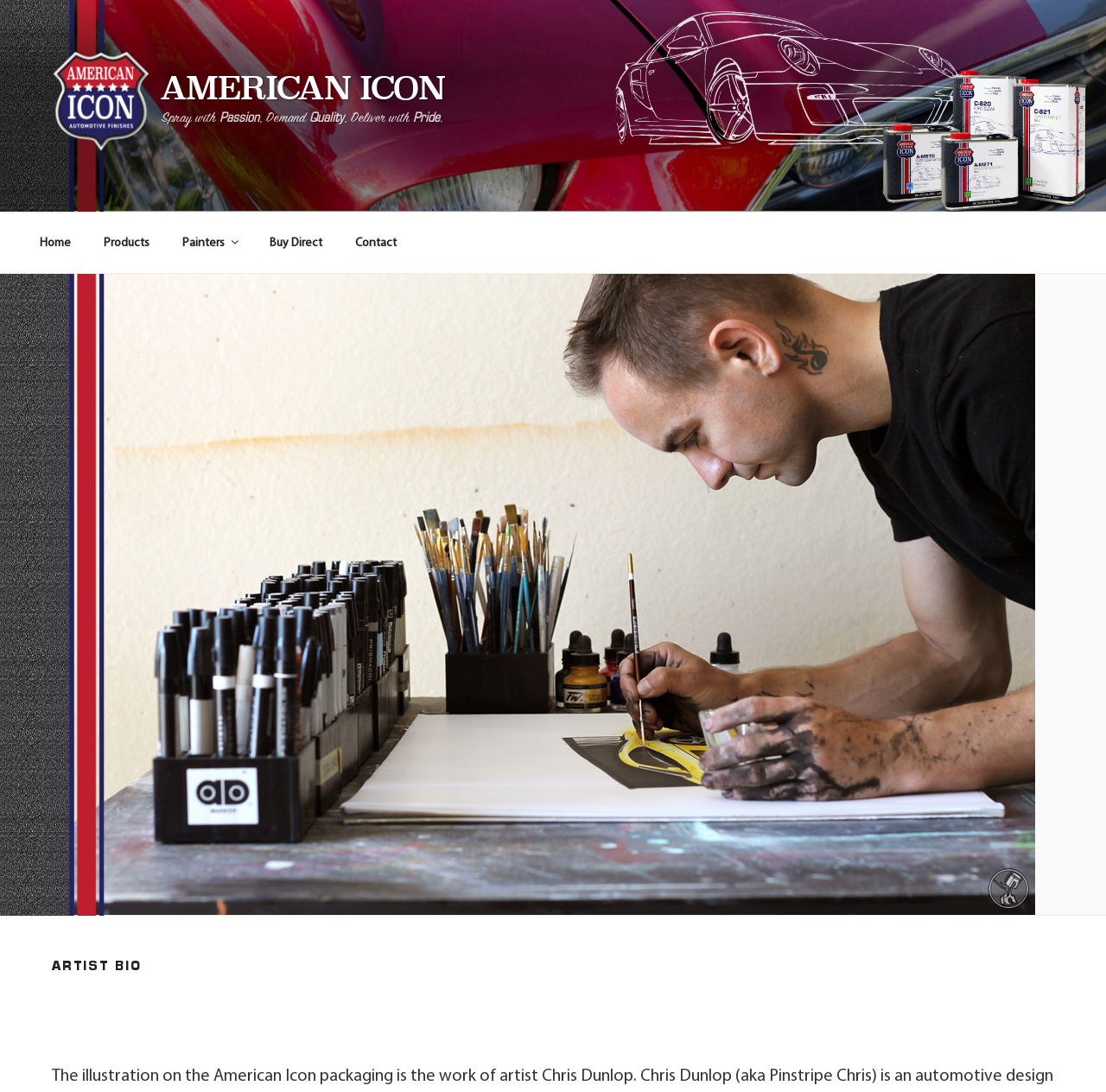Identify the bounding box coordinates for the element you need to click to achieve the following task: "contact us". The coordinates must be four float values ranging from 0 to 1, formatted as [left, top, right, bottom].

[0.307, 0.203, 0.372, 0.242]